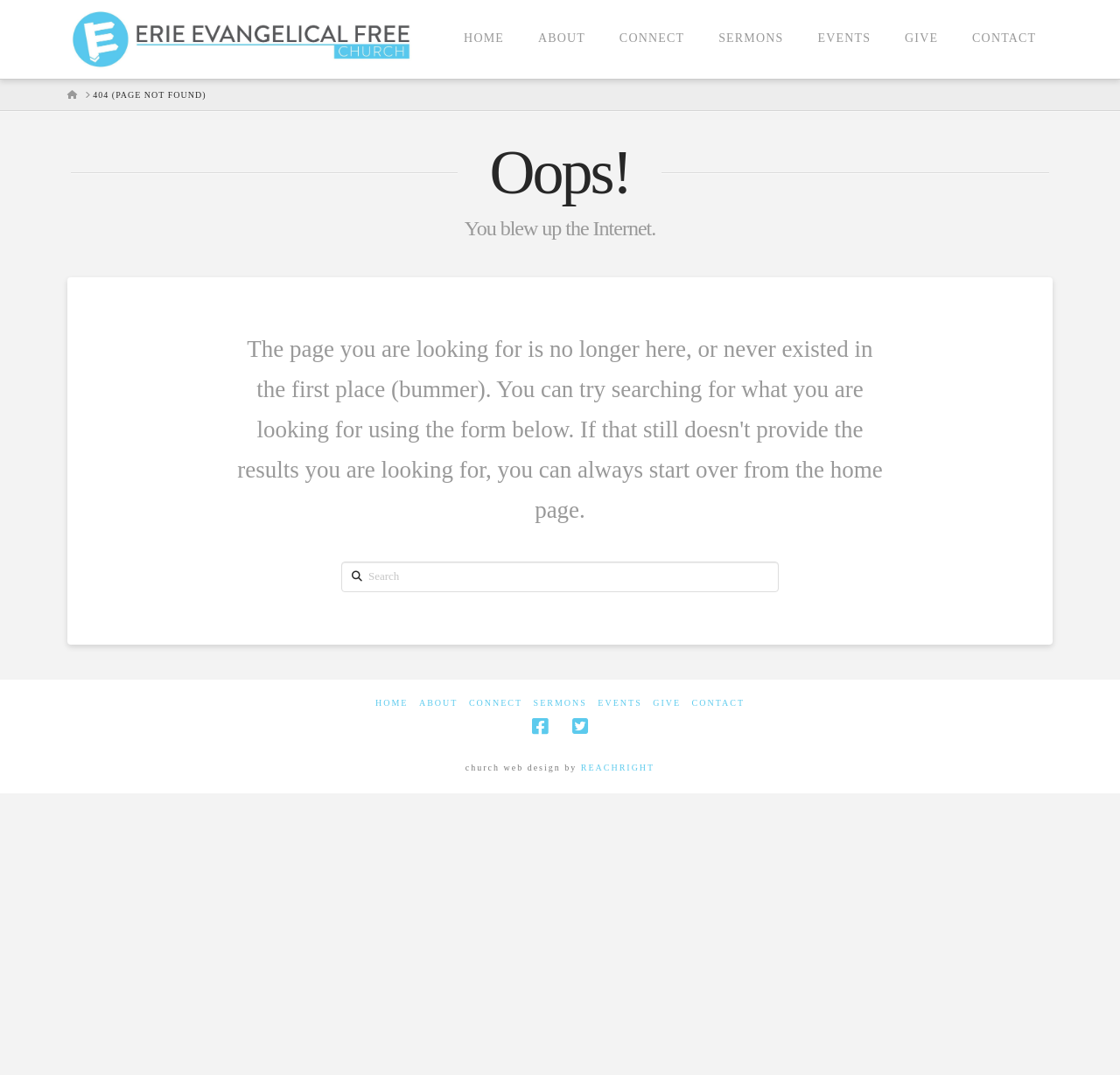Given the element description: "About", predict the bounding box coordinates of this UI element. The coordinates must be four float numbers between 0 and 1, given as [left, top, right, bottom].

[0.465, 0.0, 0.537, 0.073]